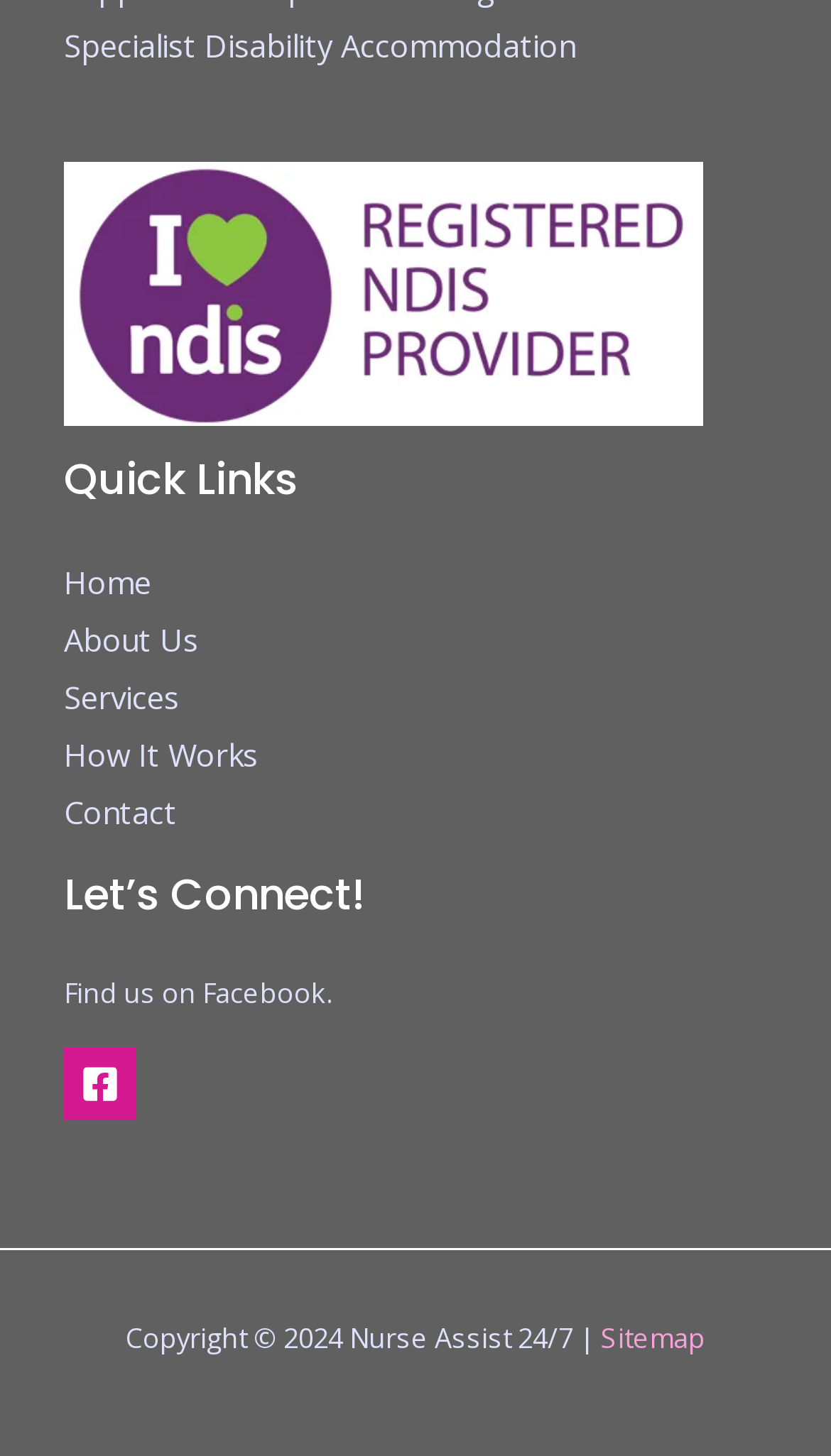Find the bounding box coordinates of the element to click in order to complete the given instruction: "Find us on Facebook."

[0.077, 0.72, 0.164, 0.769]